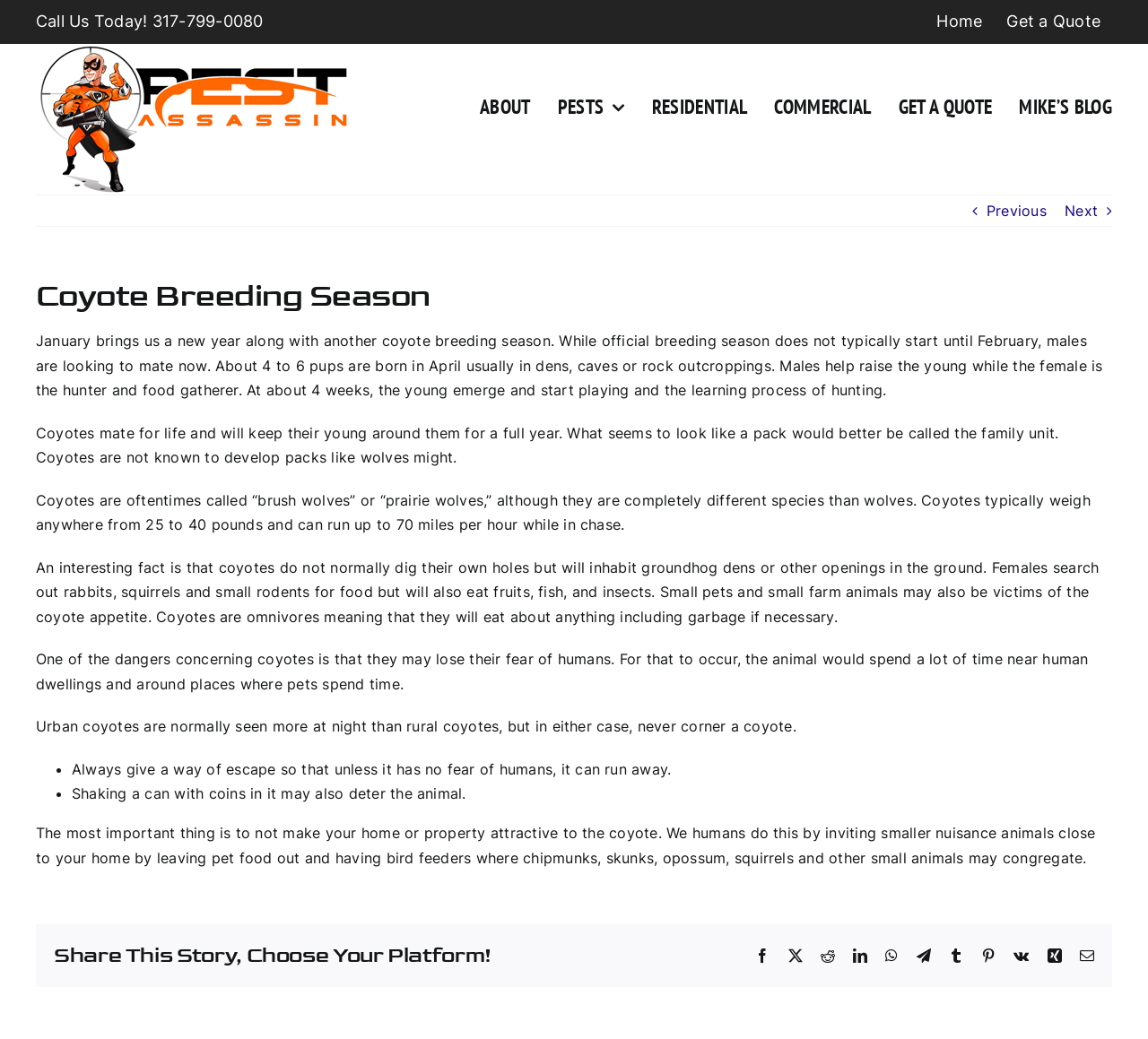What is the top speed of coyotes?
Can you provide an in-depth and detailed response to the question?

The webpage mentions that coyotes can run up to 70 miles per hour while in chase.